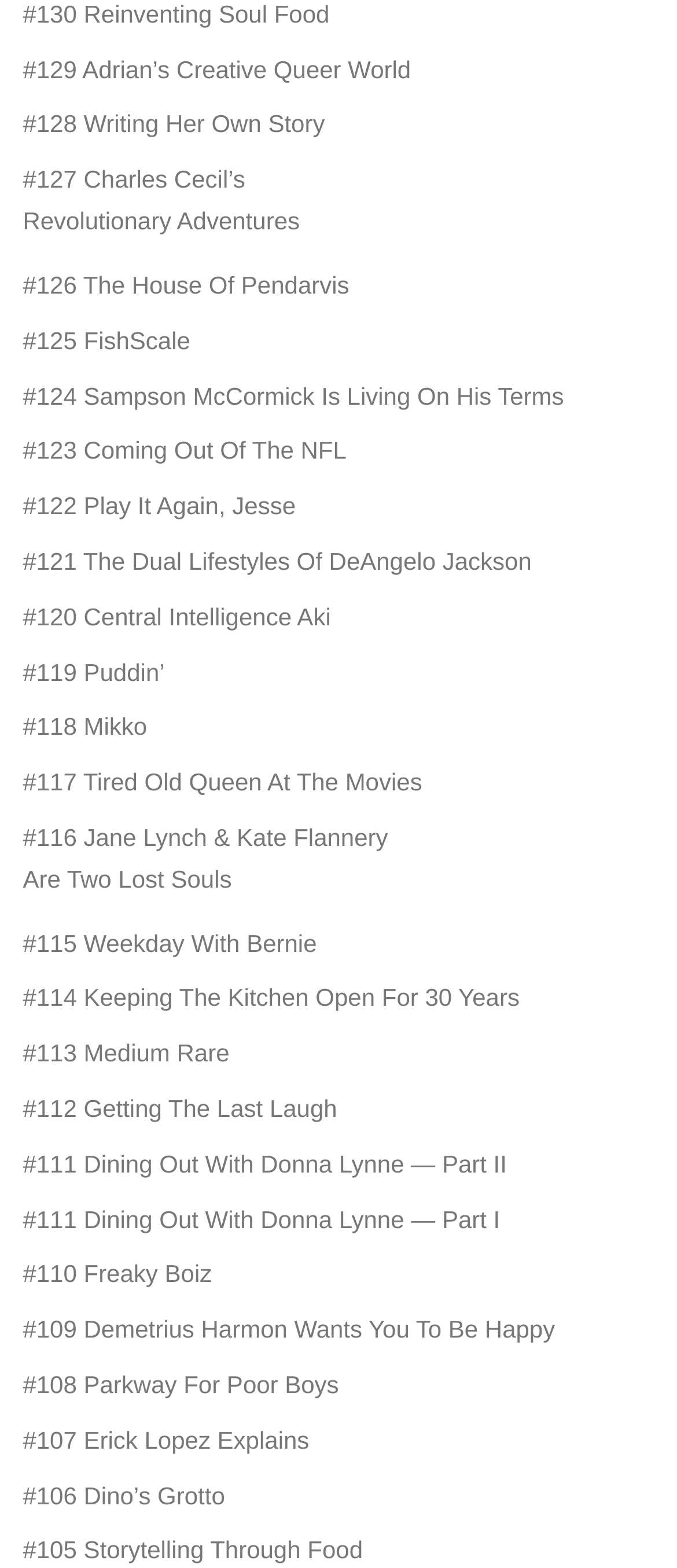Find the bounding box coordinates for the element that must be clicked to complete the instruction: "learn about The House Of Pendarvis". The coordinates should be four float numbers between 0 and 1, indicated as [left, top, right, bottom].

[0.034, 0.173, 0.516, 0.191]